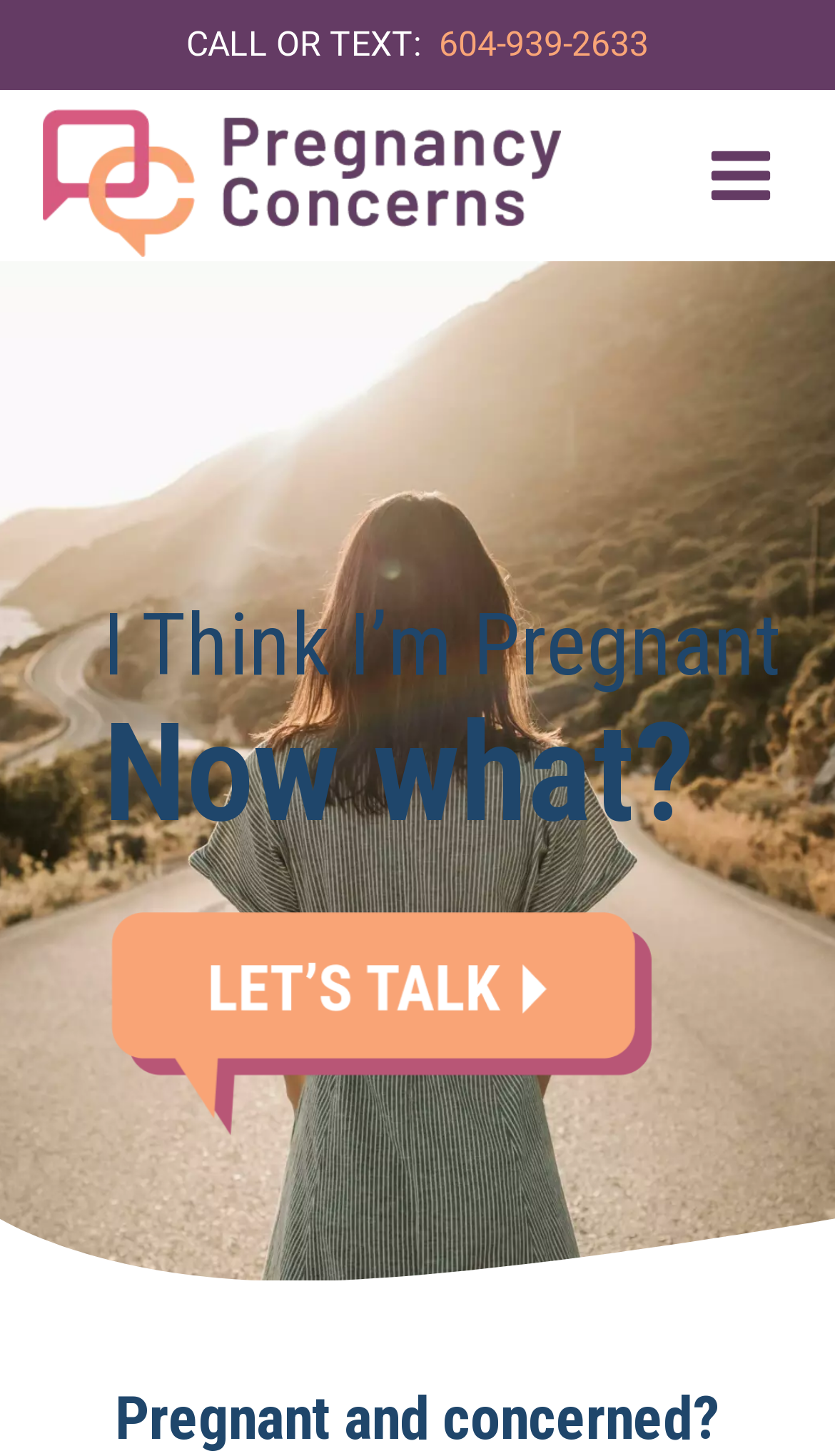What is the phone number to call or text?
Analyze the image and deliver a detailed answer to the question.

I found the phone number by looking at the top section of the webpage, where it says 'CALL OR TEXT:' followed by the phone number '604-939-2633'.